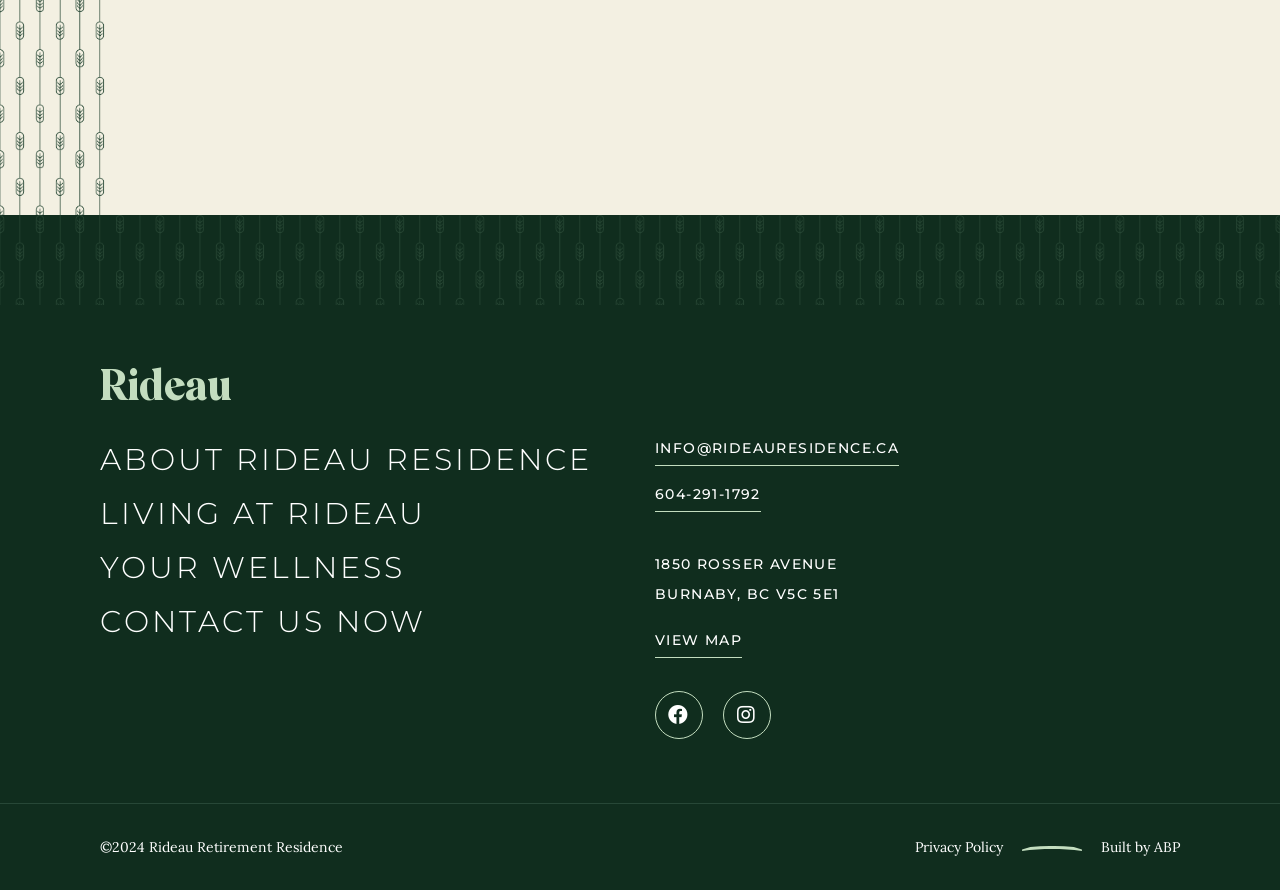Identify the bounding box coordinates for the region of the element that should be clicked to carry out the instruction: "View the map". The bounding box coordinates should be four float numbers between 0 and 1, i.e., [left, top, right, bottom].

[0.512, 0.709, 0.58, 0.739]